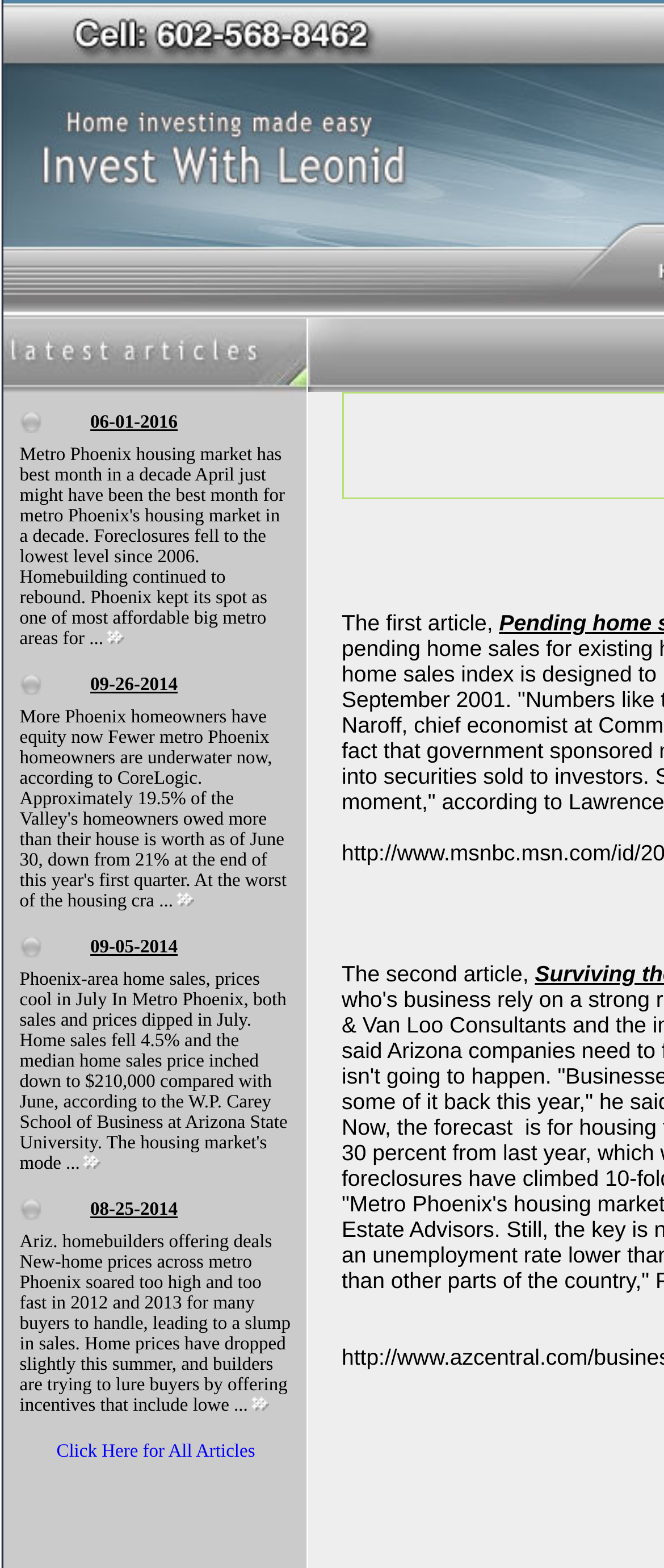Please mark the bounding box coordinates of the area that should be clicked to carry out the instruction: "Learn about Digital Transformation".

None